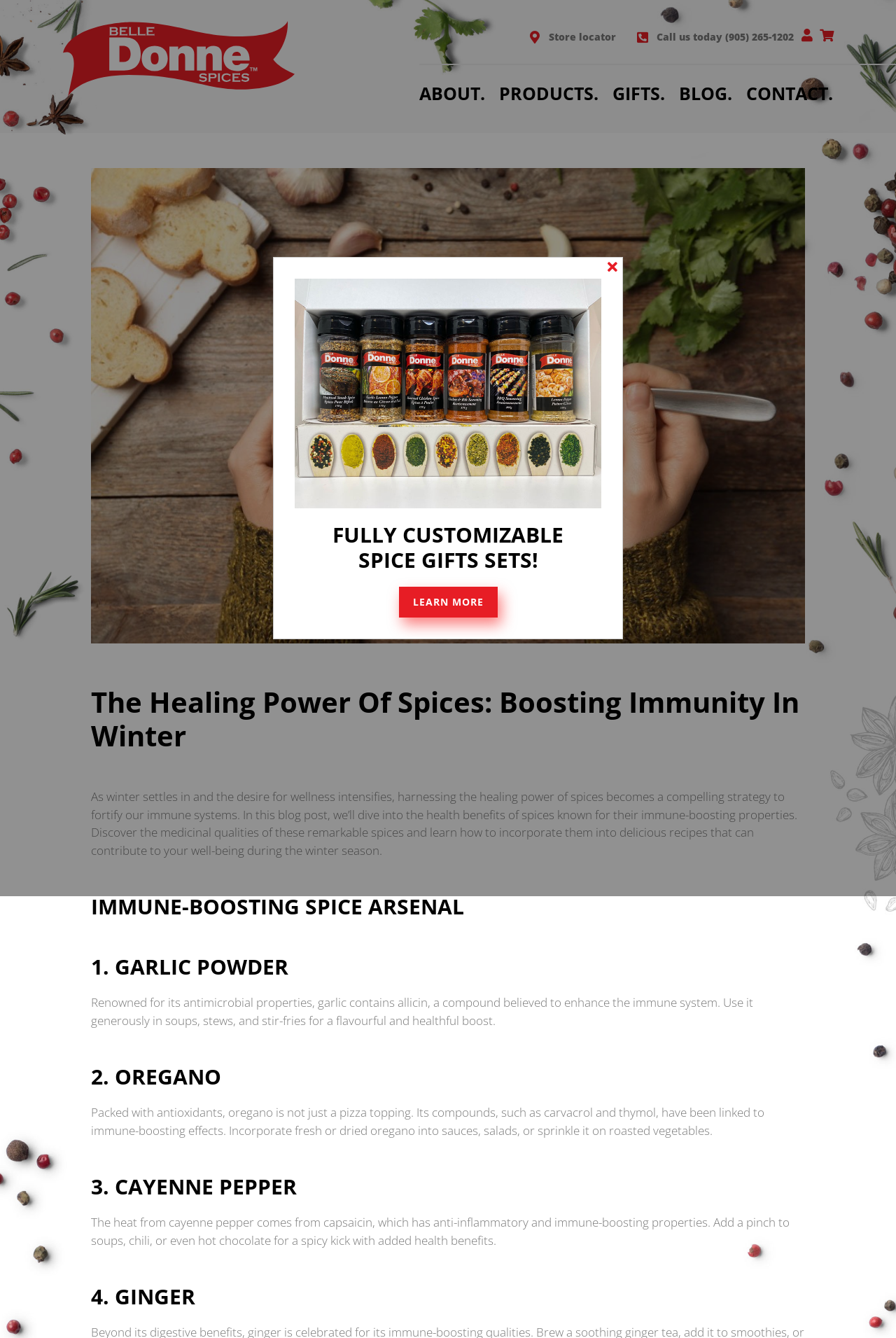Locate the UI element that matches the description Call us today (905) 265-1202 in the webpage screenshot. Return the bounding box coordinates in the format (top-left x, top-left y, bottom-right x, bottom-right y), with values ranging from 0 to 1.

[0.711, 0.022, 0.886, 0.033]